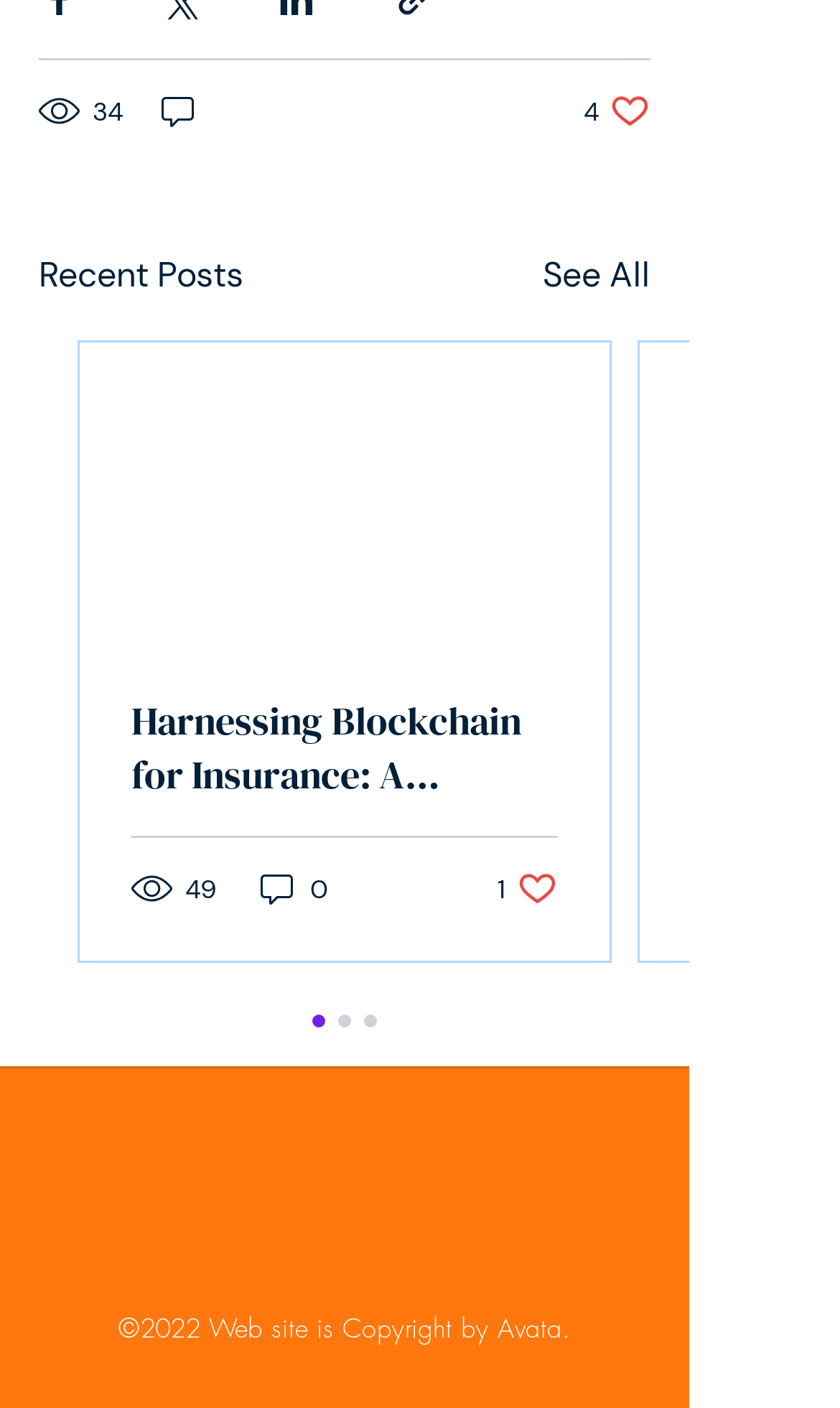Given the element description parent_node: 34, identify the bounding box coordinates for the UI element on the webpage screenshot. The format should be (top-left x, top-left y, bottom-right x, bottom-right y), with values between 0 and 1.

[0.187, 0.065, 0.241, 0.094]